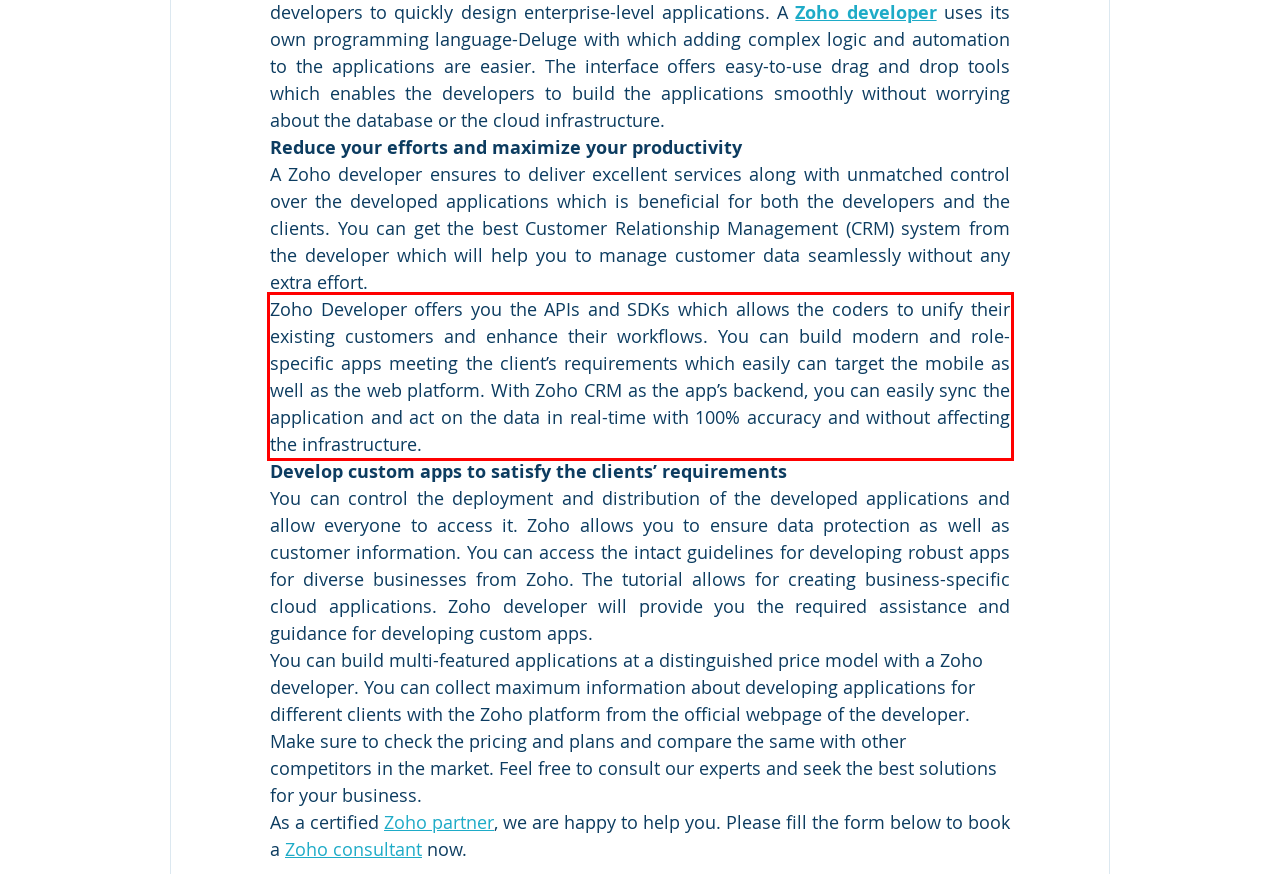Please analyze the screenshot of a webpage and extract the text content within the red bounding box using OCR.

Zoho Developer offers you the APIs and SDKs which allows the coders to unify their existing customers and enhance their workflows. You can build modern and role-specific apps meeting the client’s requirements which easily can target the mobile as well as the web platform. With Zoho CRM as the app’s backend, you can easily sync the application and act on the data in real-time with 100% accuracy and without affecting the infrastructure.